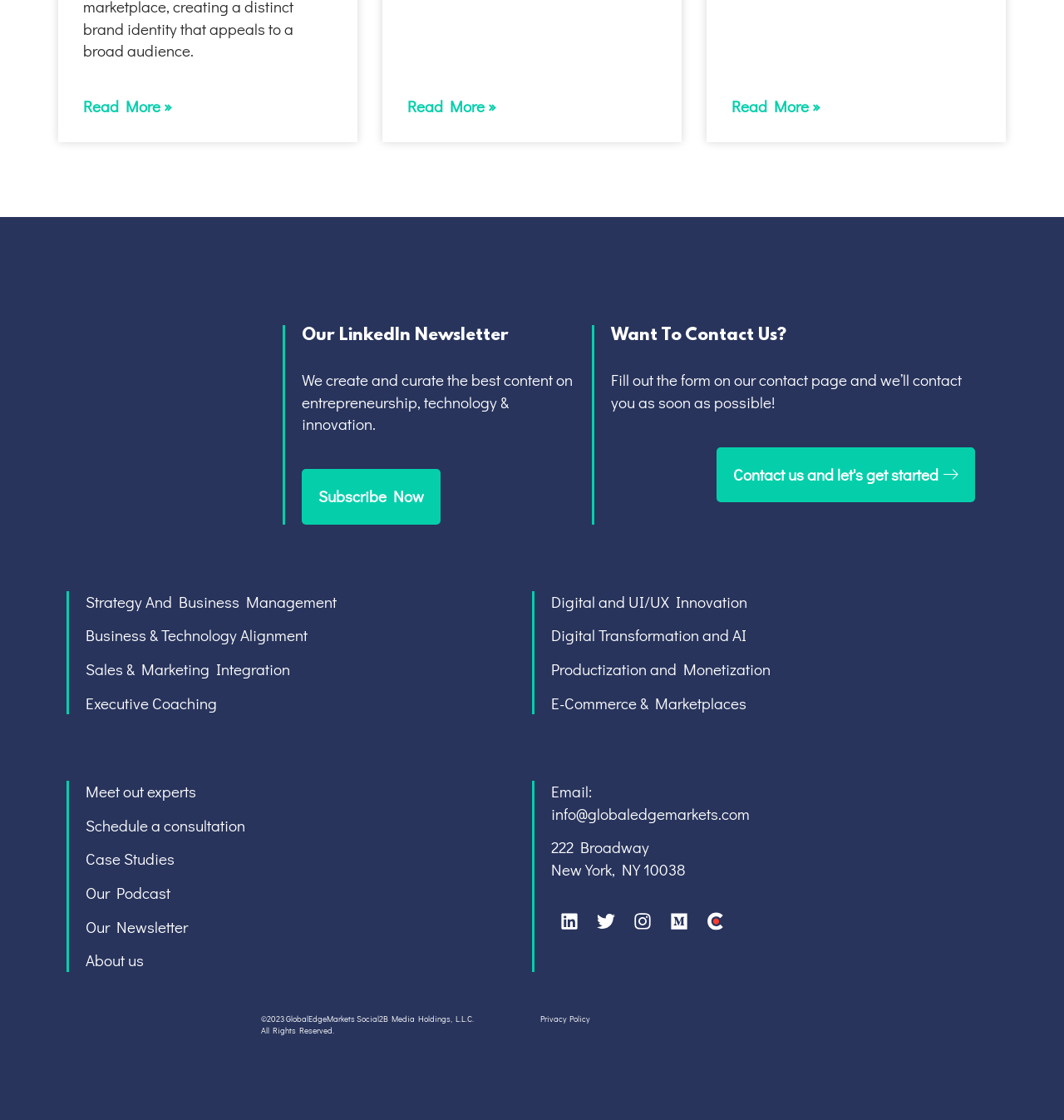Respond with a single word or phrase to the following question:
What services does the company offer?

Multiple services